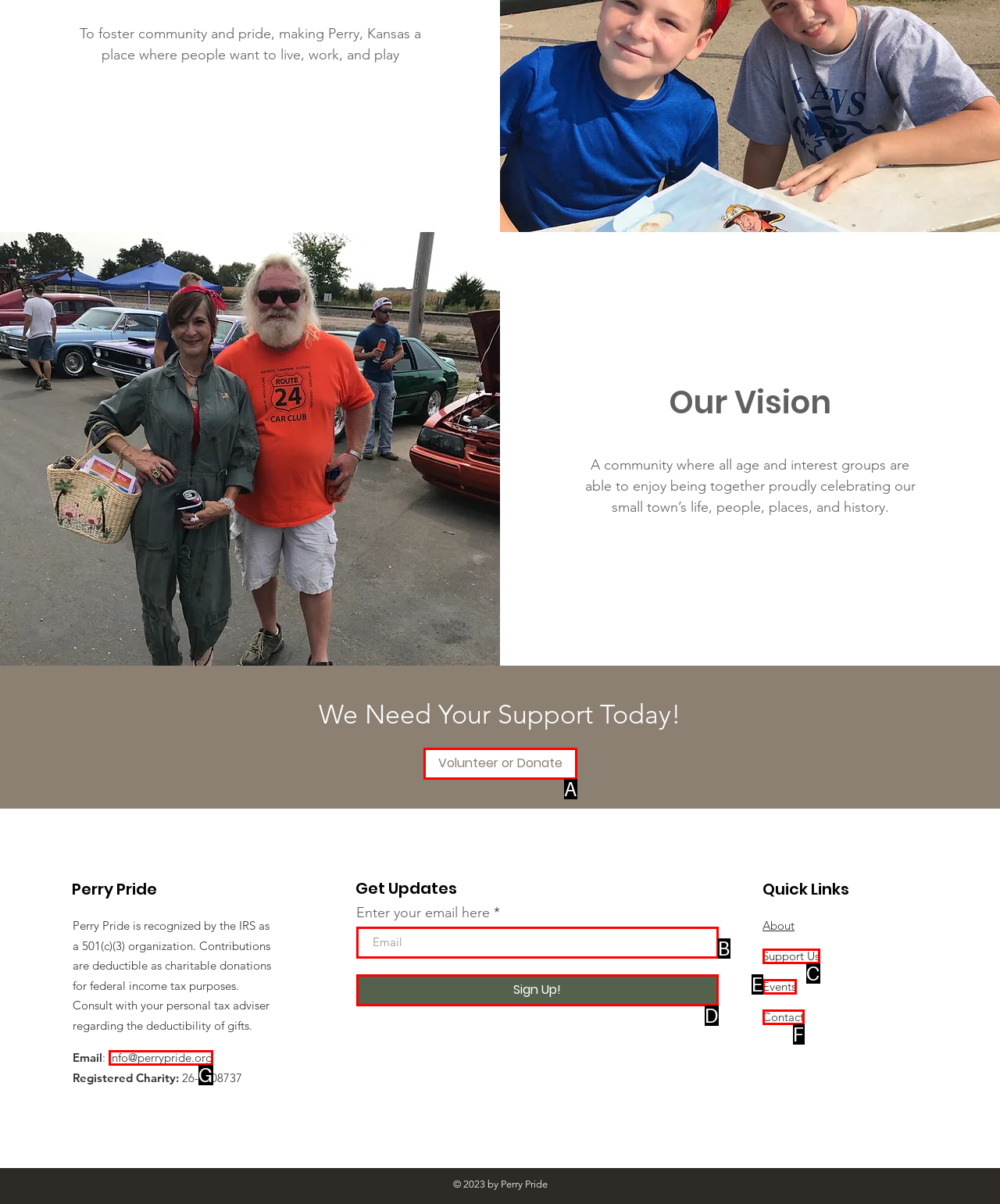From the provided options, which letter corresponds to the element described as: Volunteer or Donate
Answer with the letter only.

A